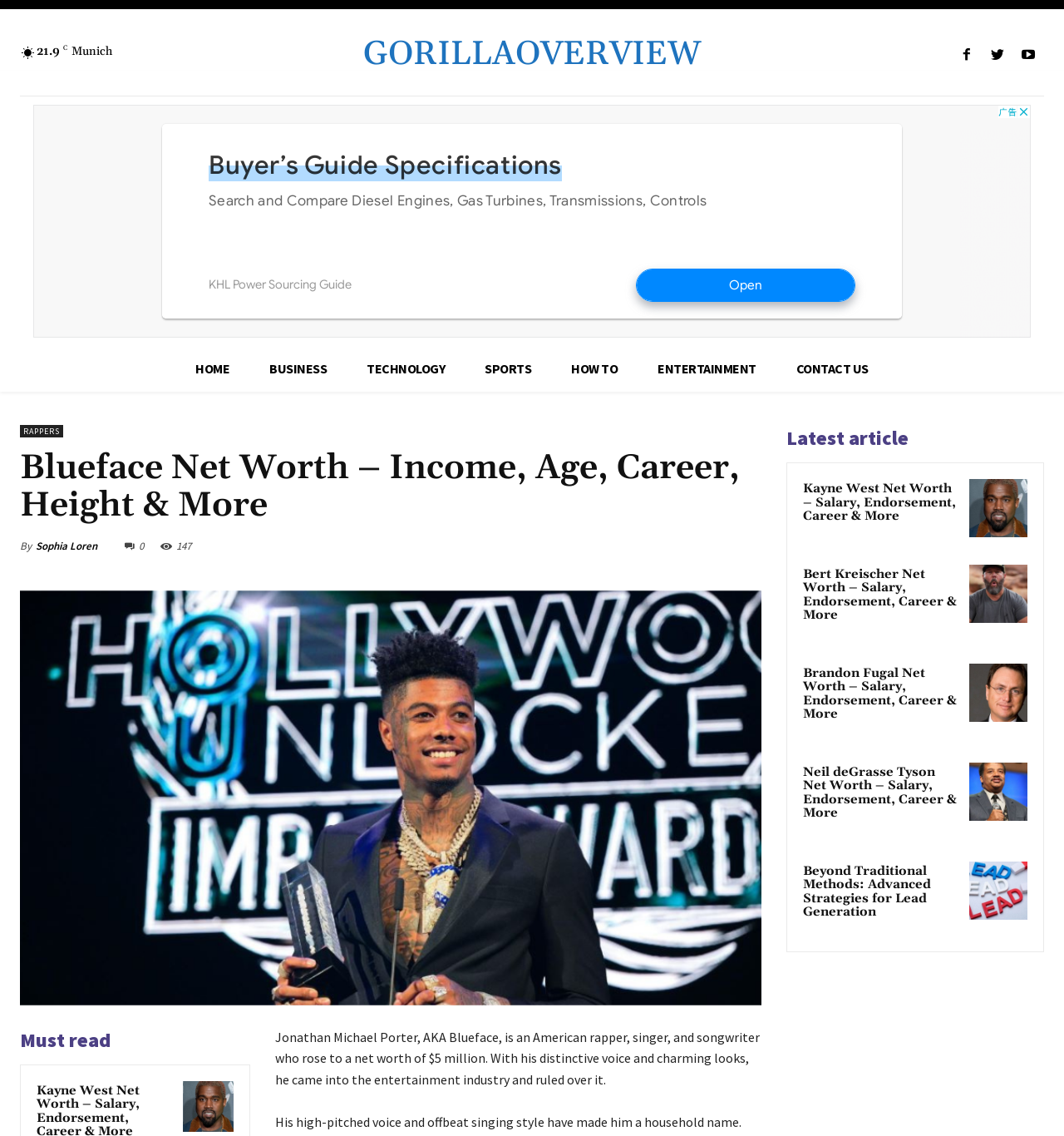Offer a detailed account of what is visible on the webpage.

This webpage is about Blueface, an American rapper, singer, and songwriter, and his net worth. At the top, there is a navigation menu with links to different categories such as "HOME", "BUSINESS", "TECHNOLOGY", and more. Below the navigation menu, there is a heading that reads "Blueface Net Worth – Income, Age, Career, Height & More". 

To the left of the heading, there is a small image of a globe with the text "Munich" next to it, and a text "21.9" above it. On the right side of the heading, there are three social media icons. 

Below the heading, there is a paragraph of text that describes Blueface's career and net worth. Next to the paragraph, there is a large image of Blueface. 

Further down the page, there are several links to other articles, including "Kayne West Net Worth – Salary, Endorsement, Career & More", "Bert Kreischer Net Worth – Salary, Endorsement, Career & More", and more. These links are grouped under headings such as "Must read" and "Latest article". 

At the bottom of the page, there is an advertisement iframe.